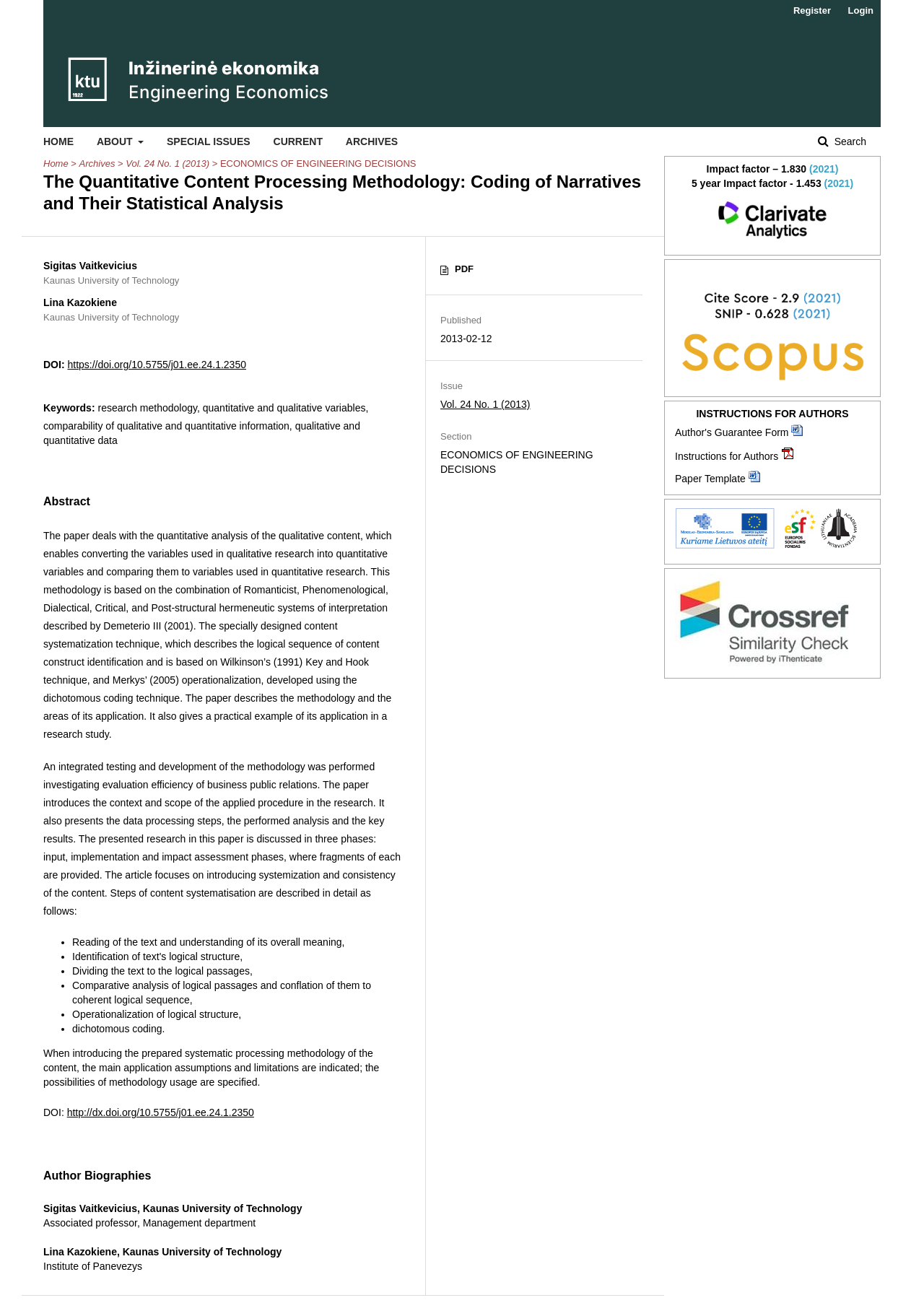What is the section of the article?
Carefully analyze the image and provide a thorough answer to the question.

I found the section of the article by looking at the static text element with the text 'ECONOMICS OF ENGINEERING DECISIONS' which is located below the title of the article.